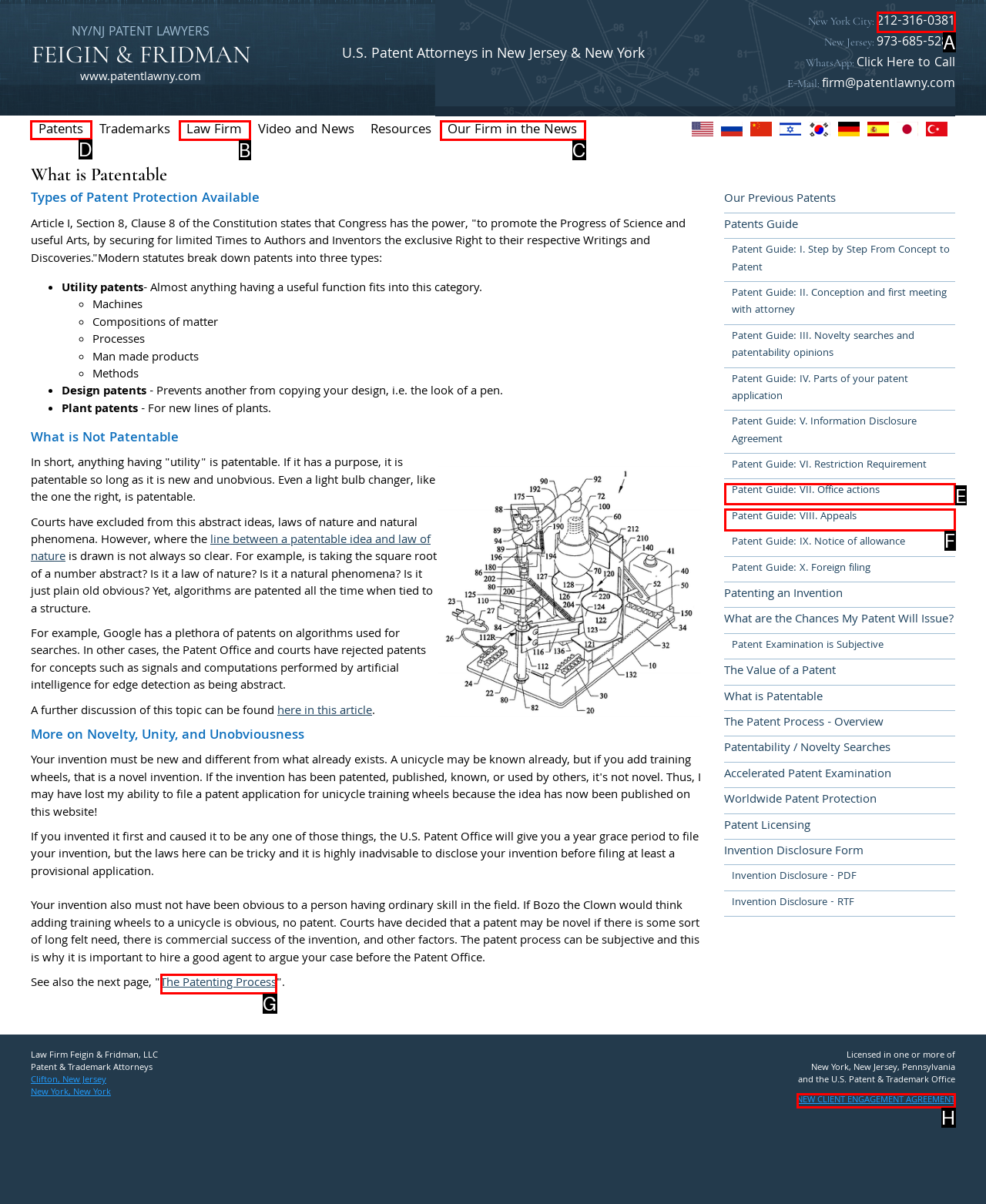Which option should be clicked to execute the following task: Click on the 'Patents' link? Respond with the letter of the selected option.

D